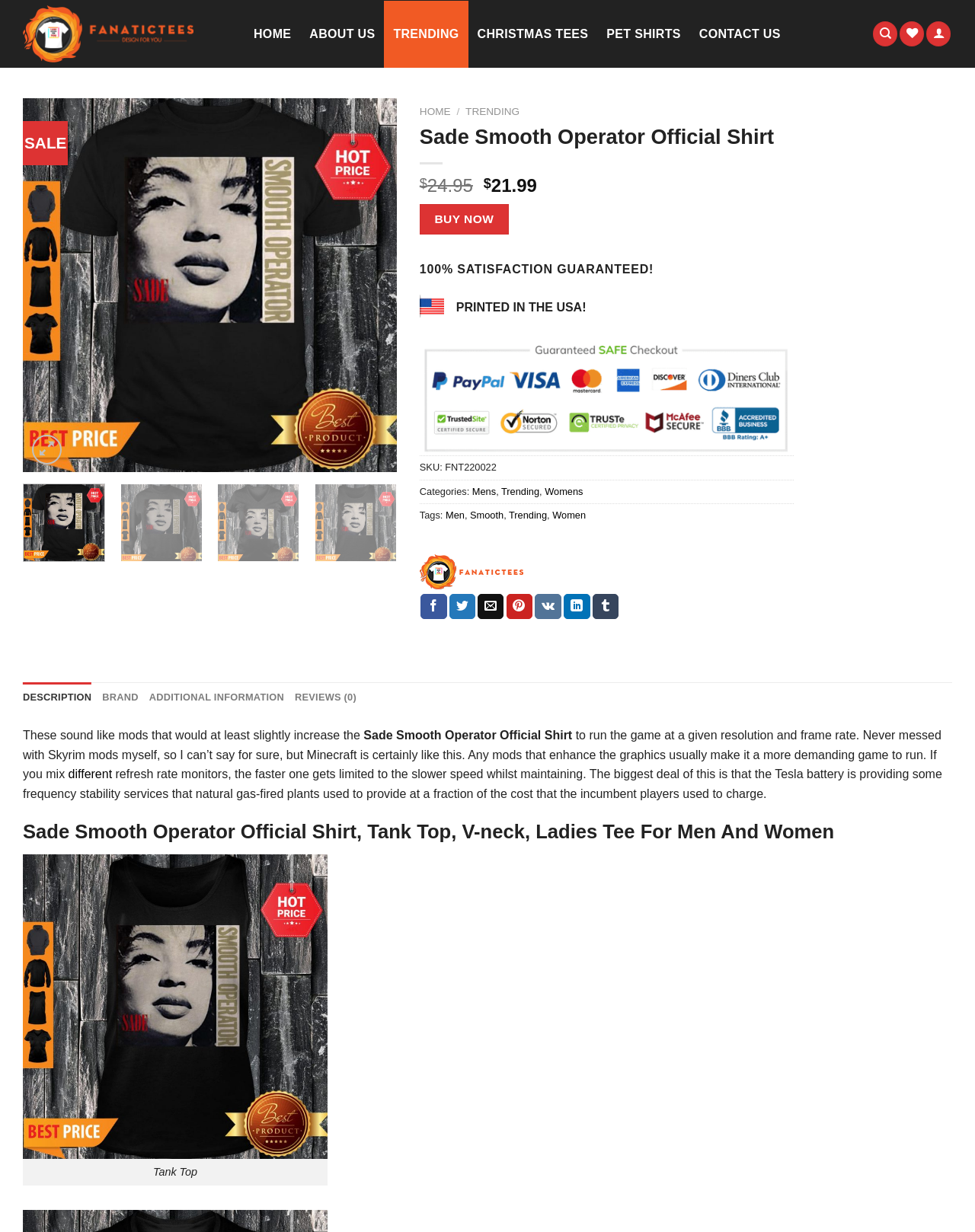Bounding box coordinates should be provided in the format (top-left x, top-left y, bottom-right x, bottom-right y) with all values between 0 and 1. Identify the bounding box for this UI element: About Us

[0.308, 0.0, 0.394, 0.055]